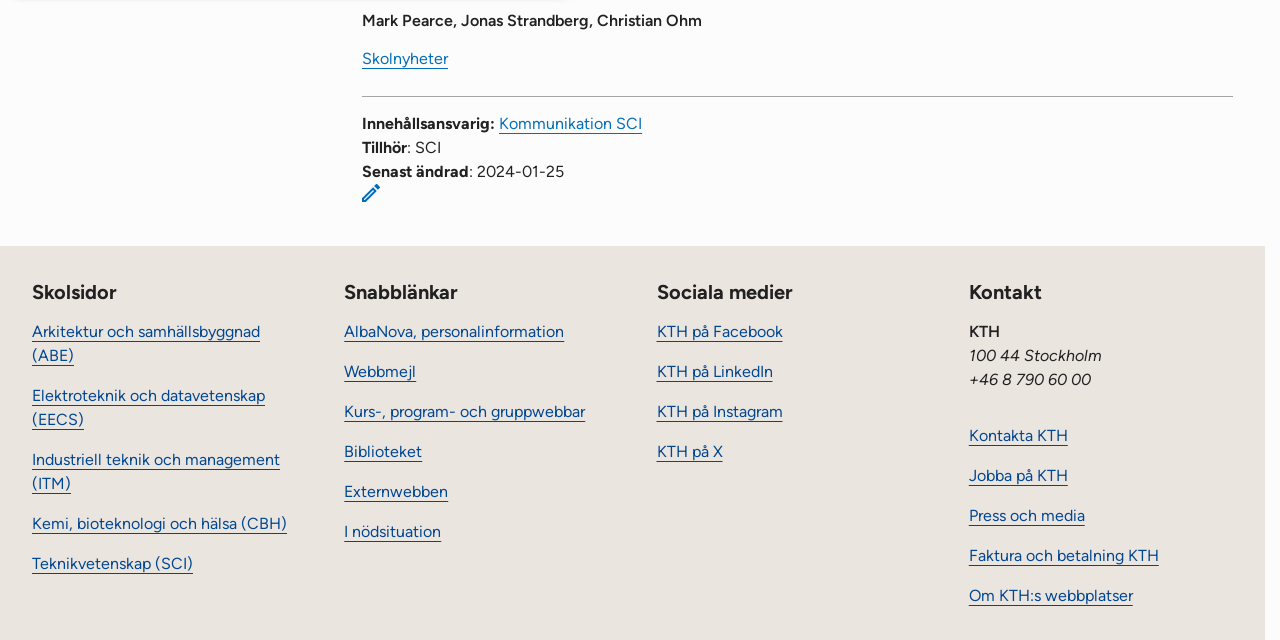Please provide a brief answer to the following inquiry using a single word or phrase:
How many social media links are there?

4